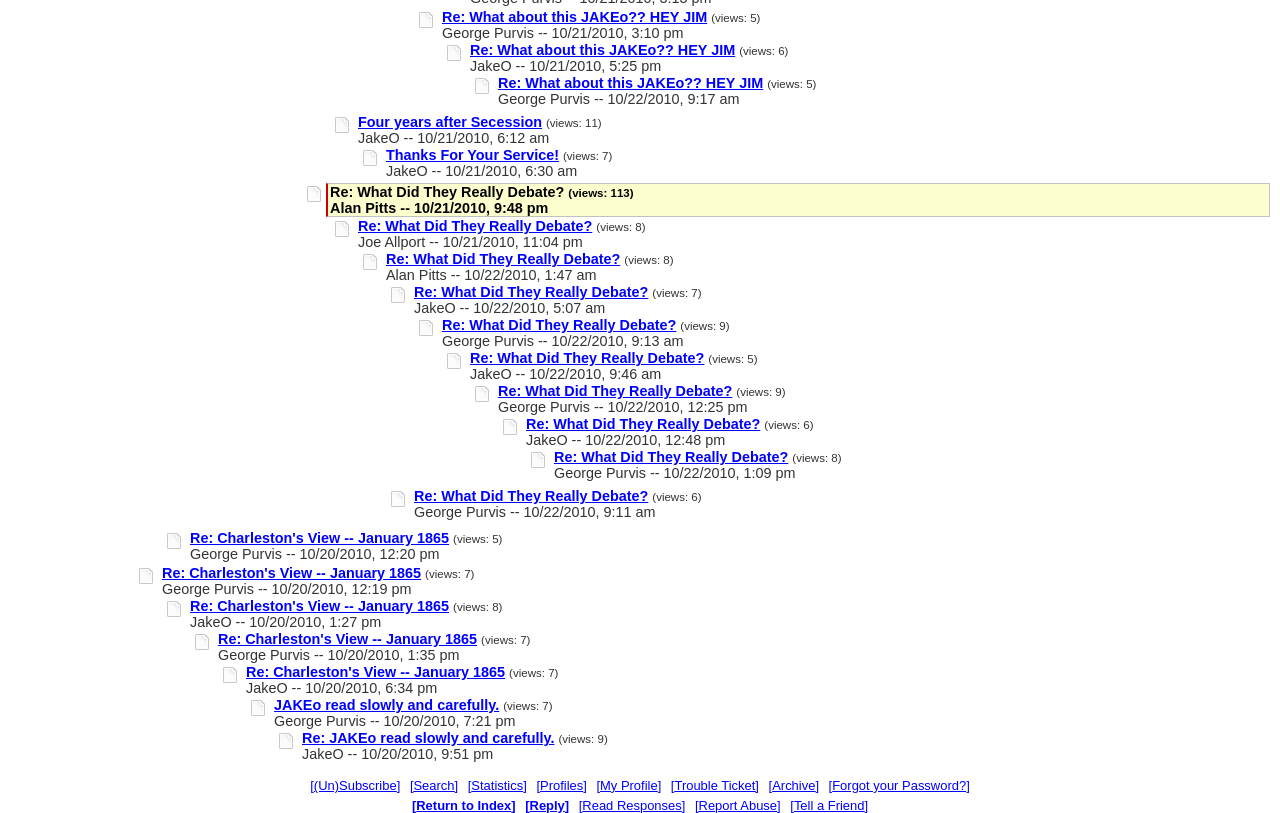Use a single word or phrase to answer the question:
How many views does the post 'Four years after Secession' have?

11